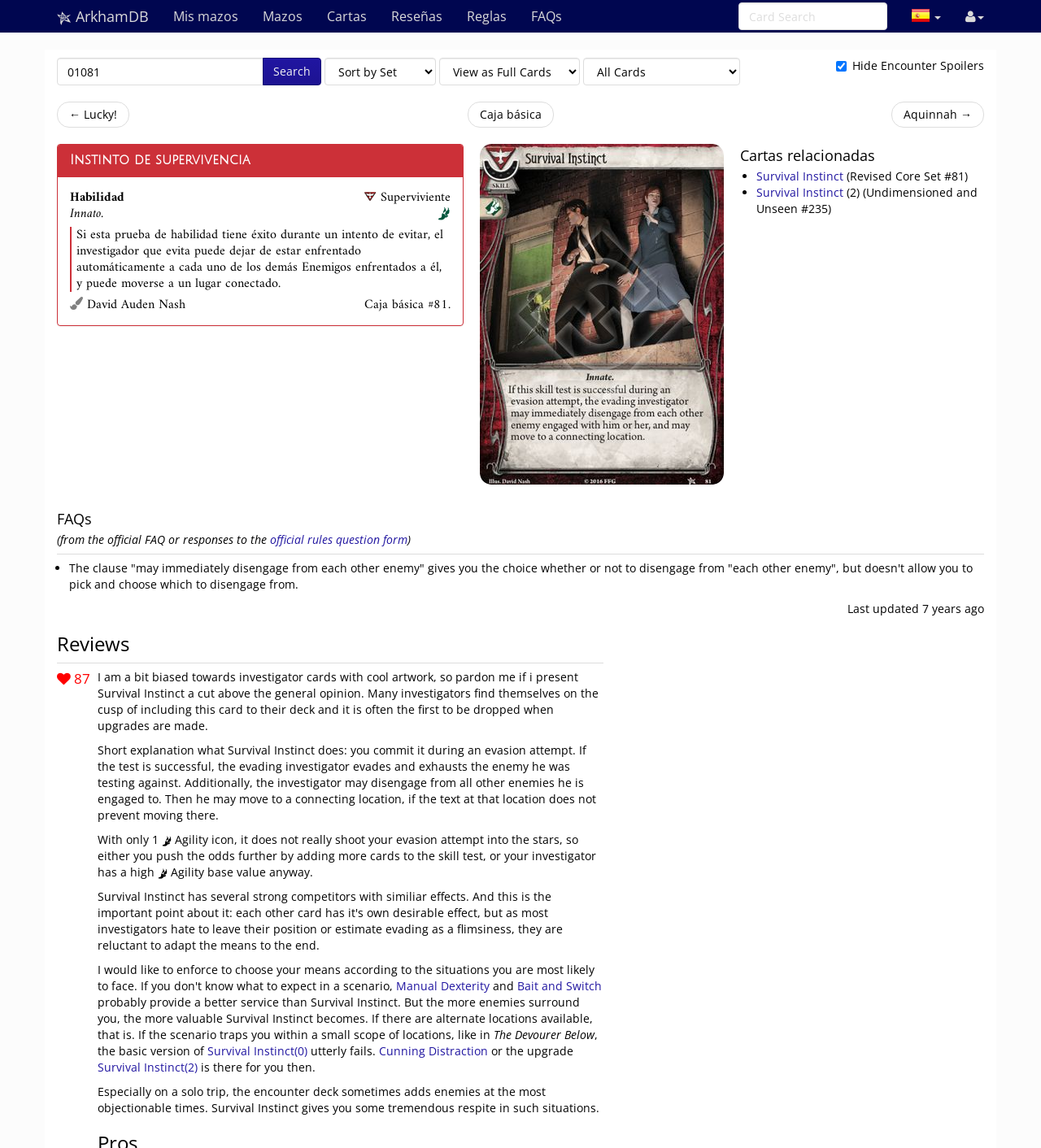Give a one-word or short phrase answer to this question: 
What is the name of the card?

Survival Instinct